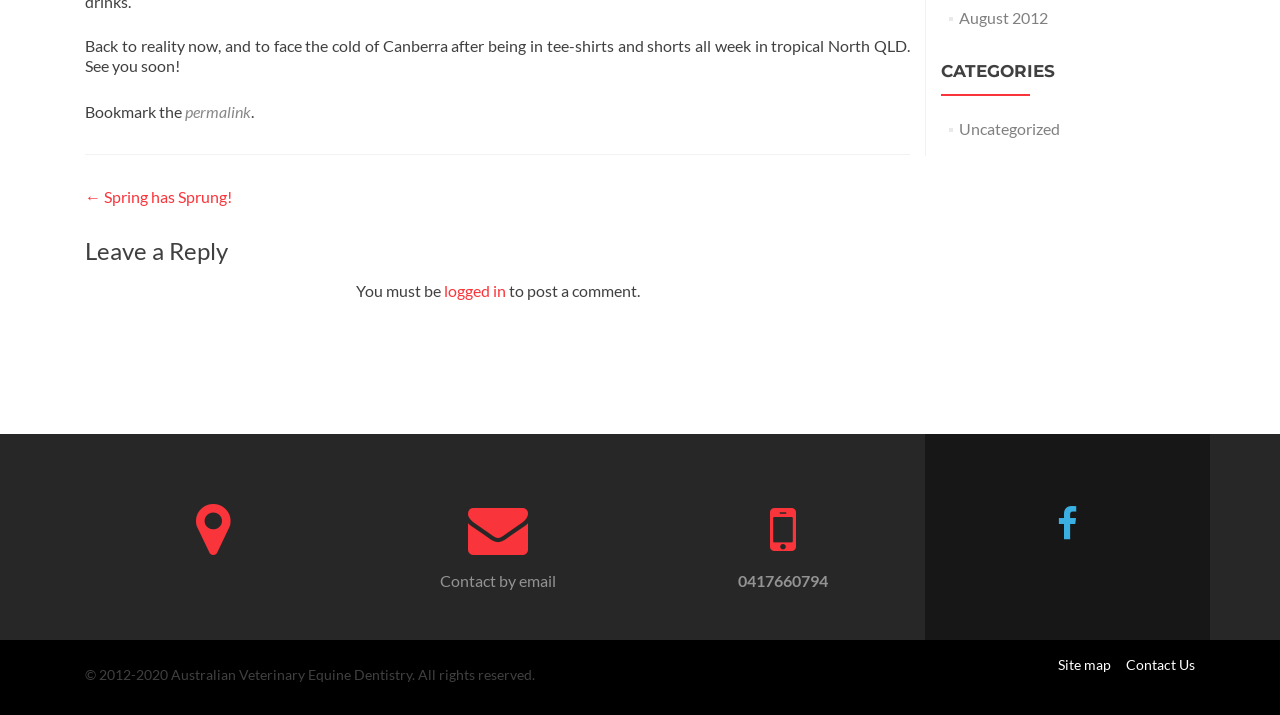Determine the bounding box for the described UI element: "Contact by email".

[0.343, 0.799, 0.434, 0.825]